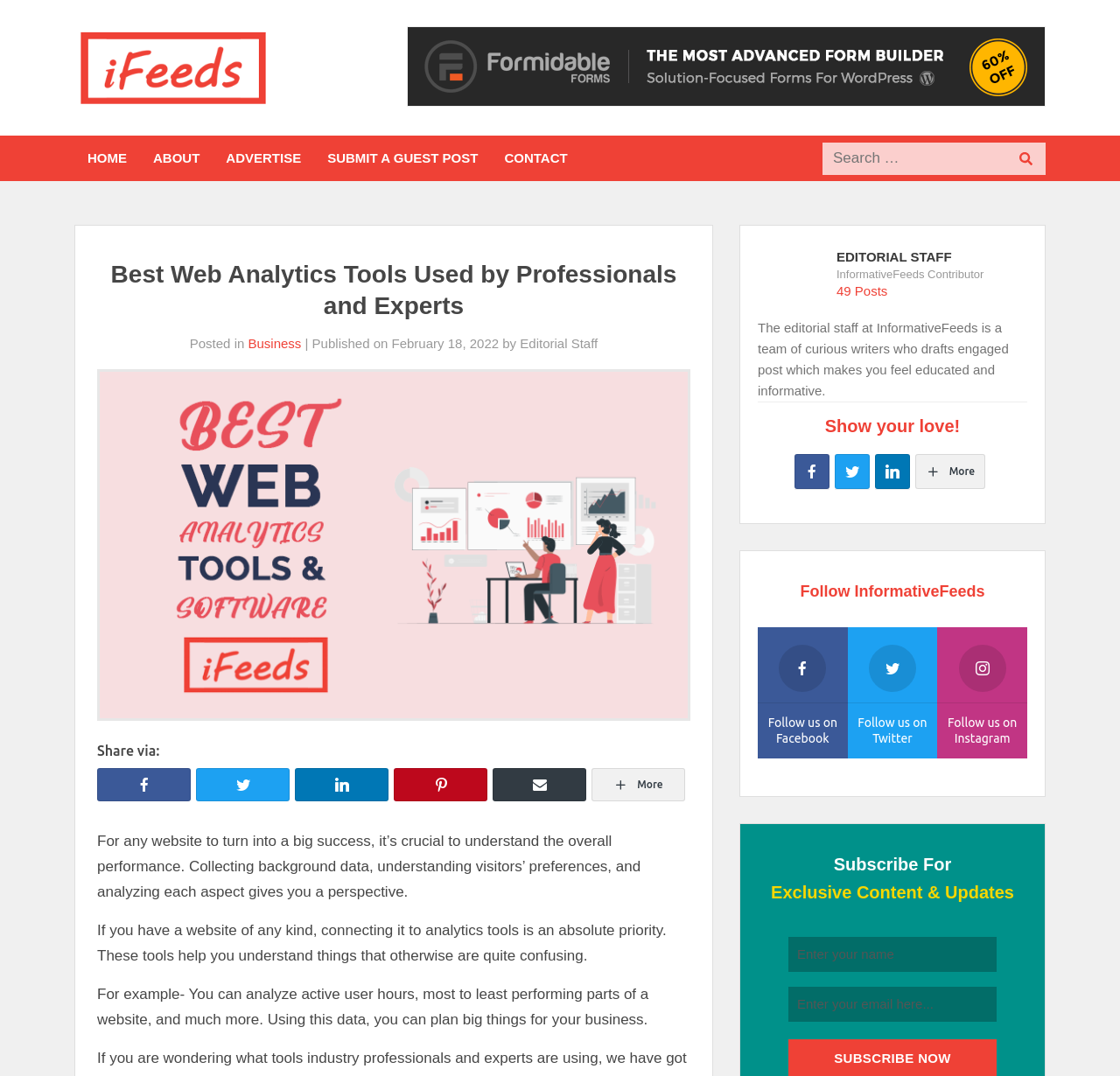Refer to the image and answer the question with as much detail as possible: What is the purpose of analytics tools?

The purpose of analytics tools is to understand the overall performance of a website, which involves collecting background data, understanding visitors' preferences, and analyzing each aspect to gain a perspective. This helps website owners to plan and make informed decisions for their business.